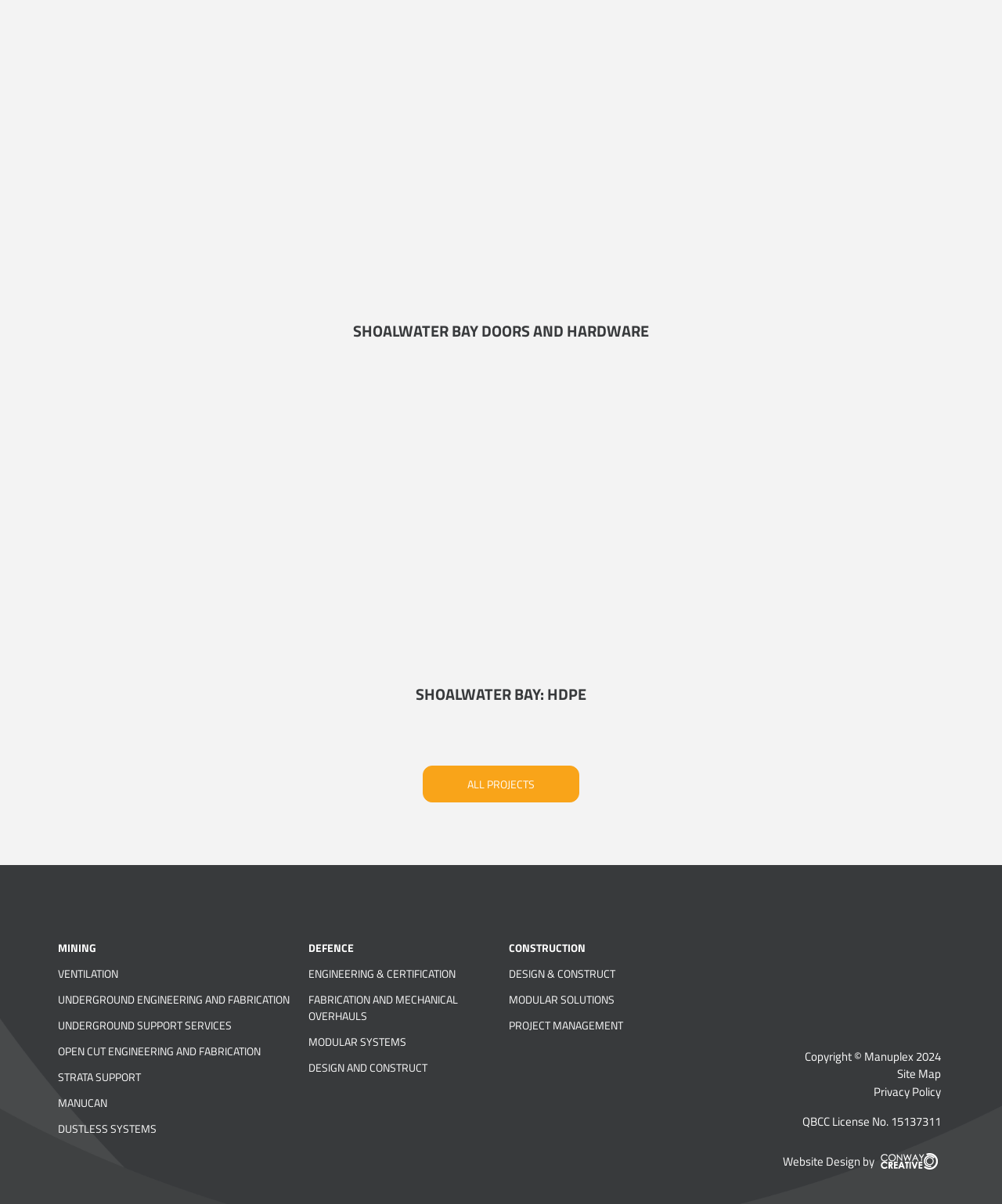Given the description of a UI element: "UNDERGROUND SUPPORT SERVICES", identify the bounding box coordinates of the matching element in the webpage screenshot.

[0.058, 0.841, 0.295, 0.862]